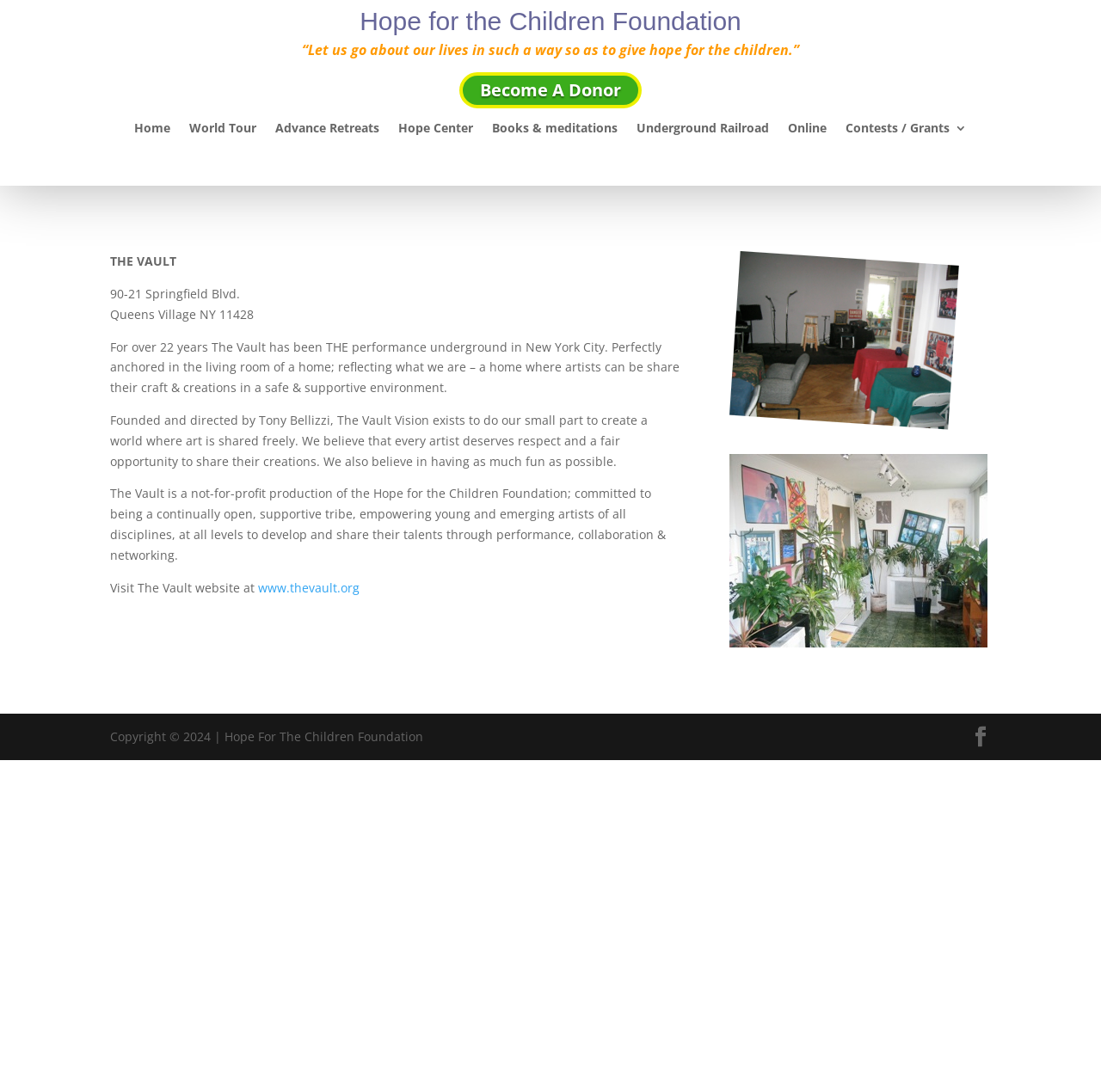Locate the bounding box for the described UI element: "Facebook". Ensure the coordinates are four float numbers between 0 and 1, formatted as [left, top, right, bottom].

[0.881, 0.666, 0.9, 0.685]